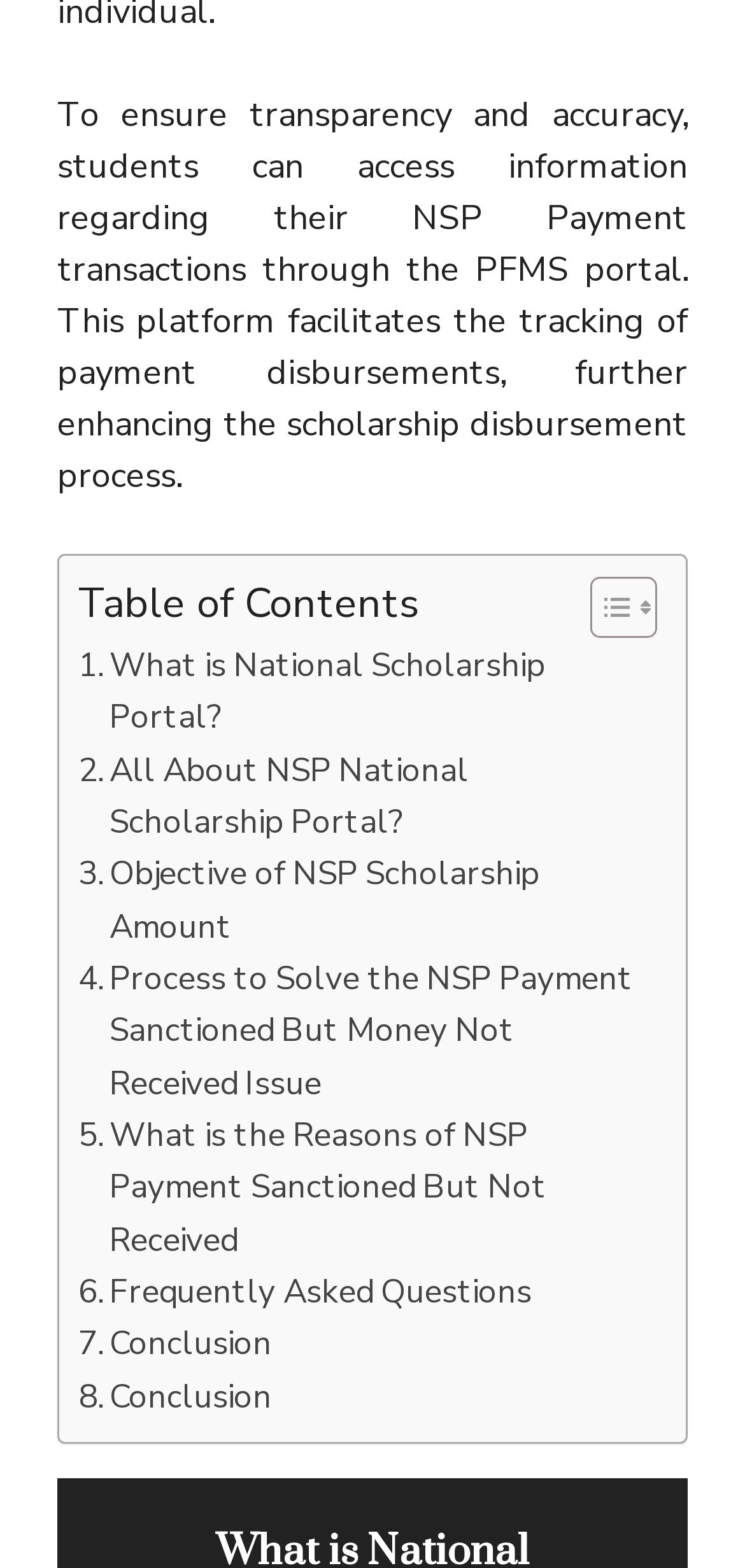Could you determine the bounding box coordinates of the clickable element to complete the instruction: "View Conclusion"? Provide the coordinates as four float numbers between 0 and 1, i.e., [left, top, right, bottom].

[0.105, 0.841, 0.365, 0.874]